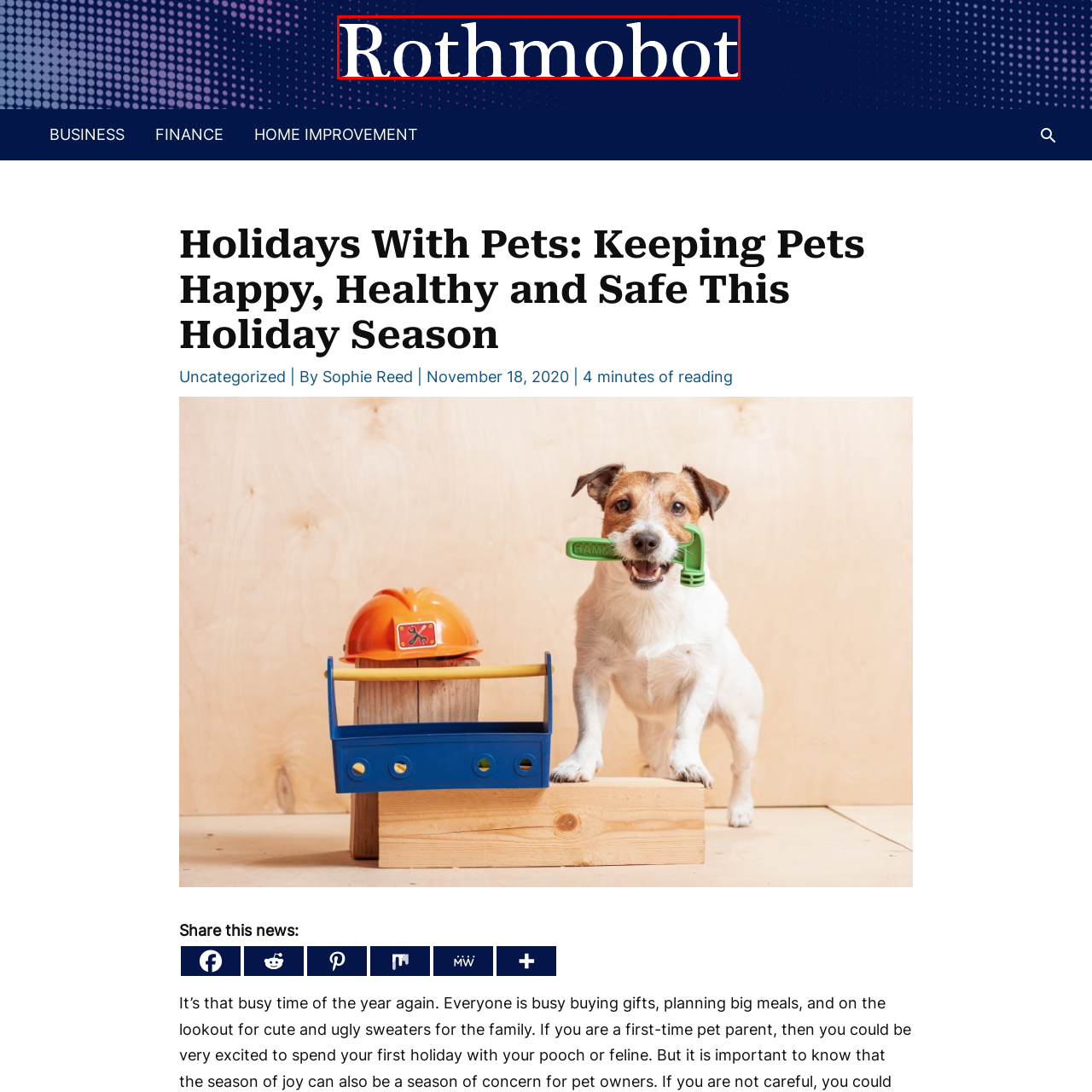Explain thoroughly what is happening in the image that is surrounded by the red box.

The image features an artistic representation of the word "Rothmobot" prominently displayed against a dark blue background. The bold, white typography conveys a modern and engaging design, reflecting the branding of the Rothmobot platform. This image is likely used as a logo or header for a webpage focusing on pet health and safety during the holidays. The design aims to catch the viewer's attention, inviting them to explore content related to keeping pets happy and safe during festive seasons.